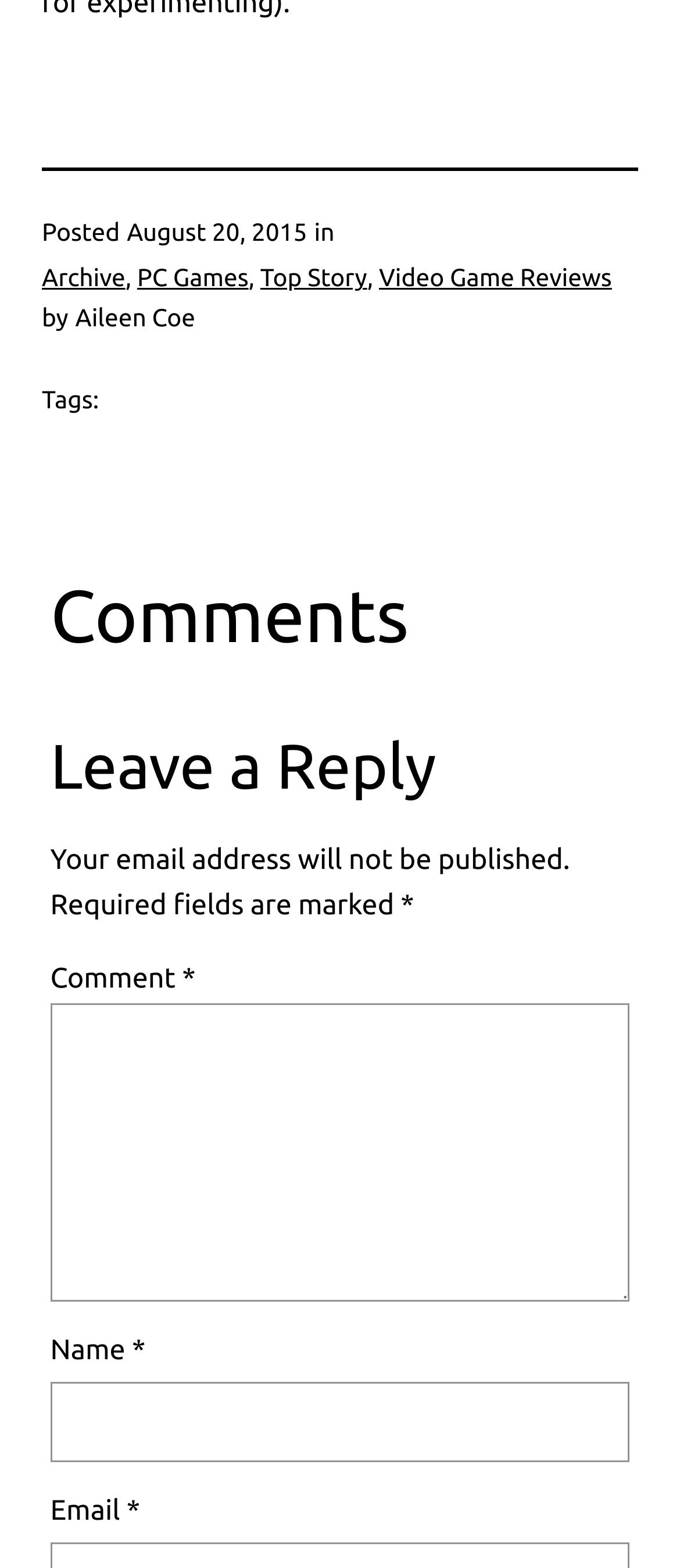Carefully observe the image and respond to the question with a detailed answer:
What is the purpose of the 'Email' field?

I found the purpose of the 'Email' field by looking at the static text 'Your email address will not be published', which indicates that the email address will not be made public.